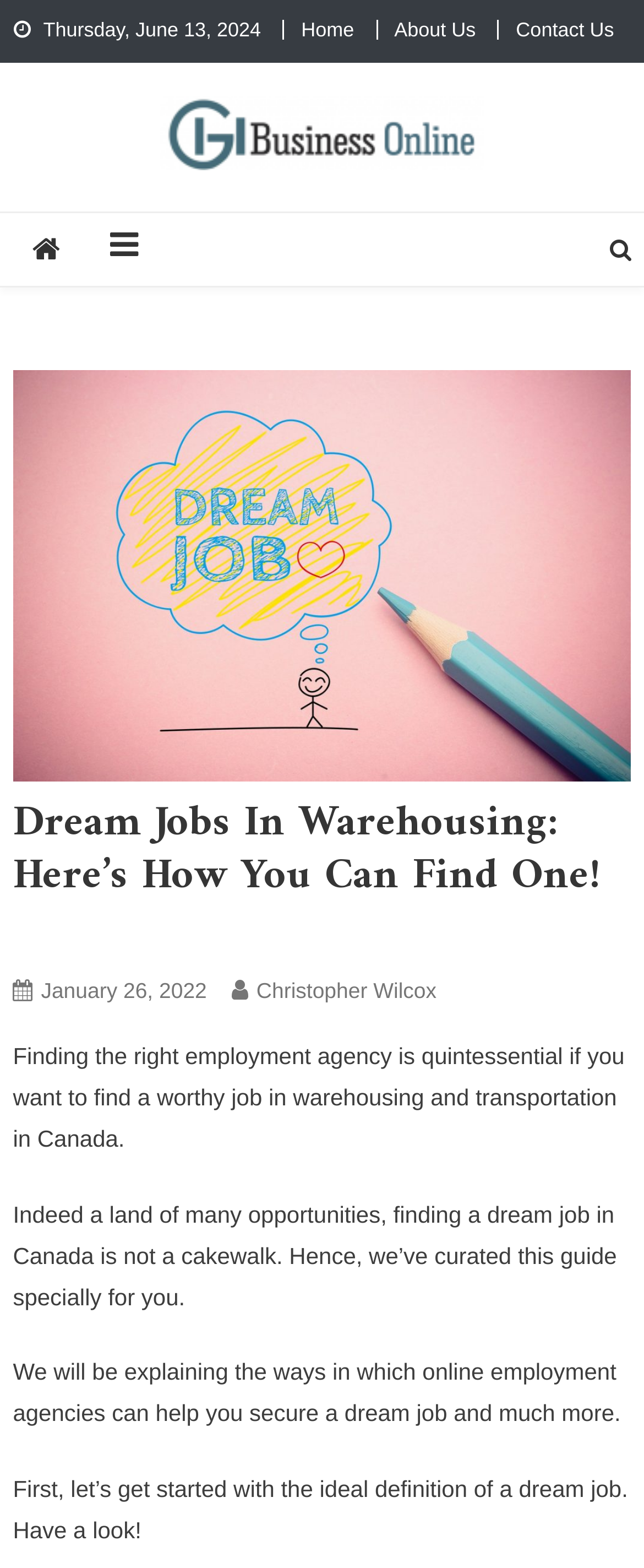Find and indicate the bounding box coordinates of the region you should select to follow the given instruction: "Click GXFS".

None